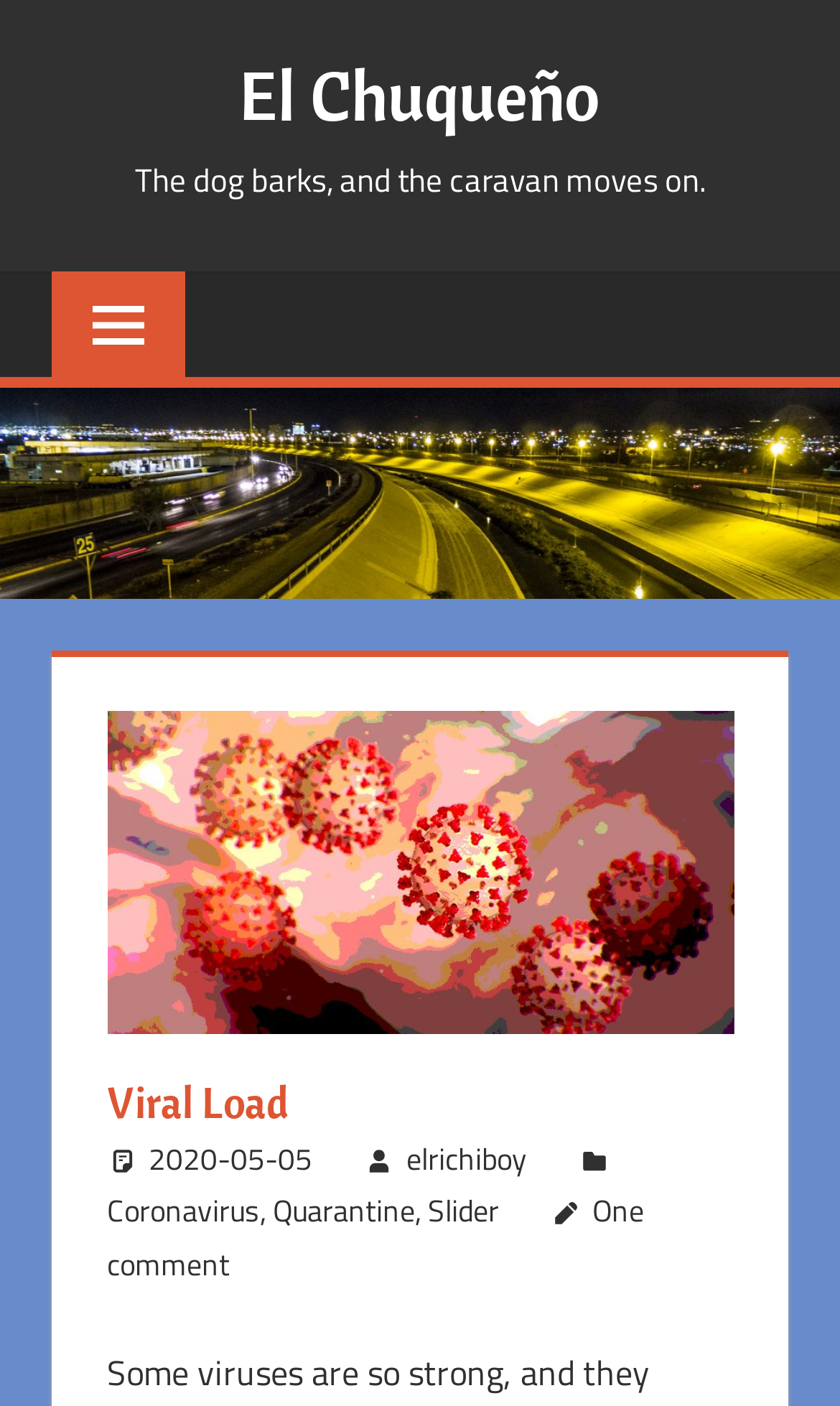Elaborate on the different components and information displayed on the webpage.

The webpage is about "Viral Load" and appears to be a blog post or article. At the top, there is a link to "El Chuqueño" and a quote "The dog barks, and the caravan moves on." Below the quote, there is a button to expand the primary menu. 

On the left side, there is a large image of "El Chuqueño" that takes up about a quarter of the page. 

The main content of the page is divided into sections, with a heading "Viral Load" at the top. Below the heading, there are several links, including a date "2020-05-05", the author "elrichiboy", and tags "Coronavirus", "Quarantine", and "Slider". There is also a link to "One comment" at the bottom of this section.